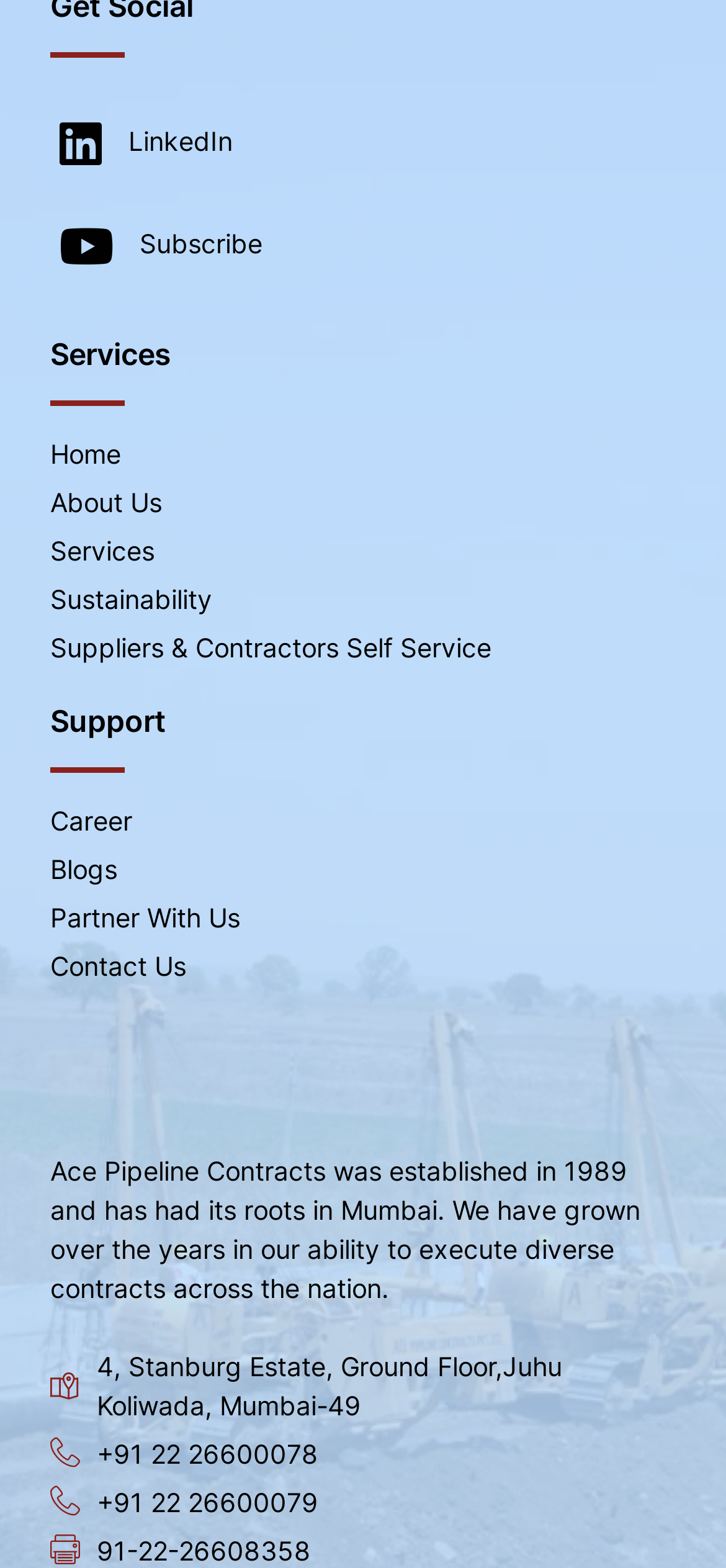Can you provide the bounding box coordinates for the element that should be clicked to implement the instruction: "Call +91 22 26600078"?

[0.069, 0.914, 0.931, 0.939]